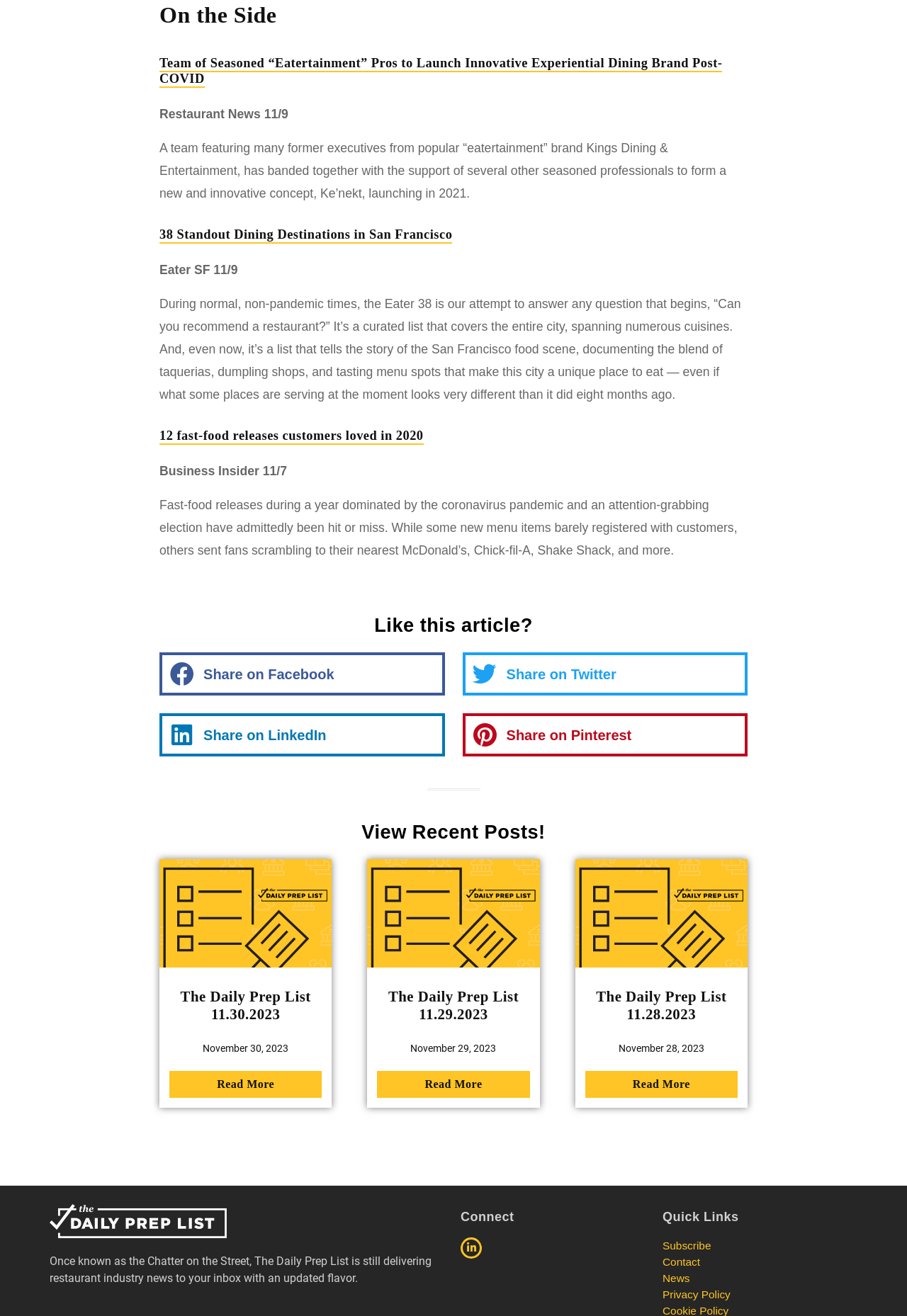Identify the bounding box coordinates of the region that should be clicked to execute the following instruction: "Share on Facebook".

[0.176, 0.496, 0.49, 0.529]